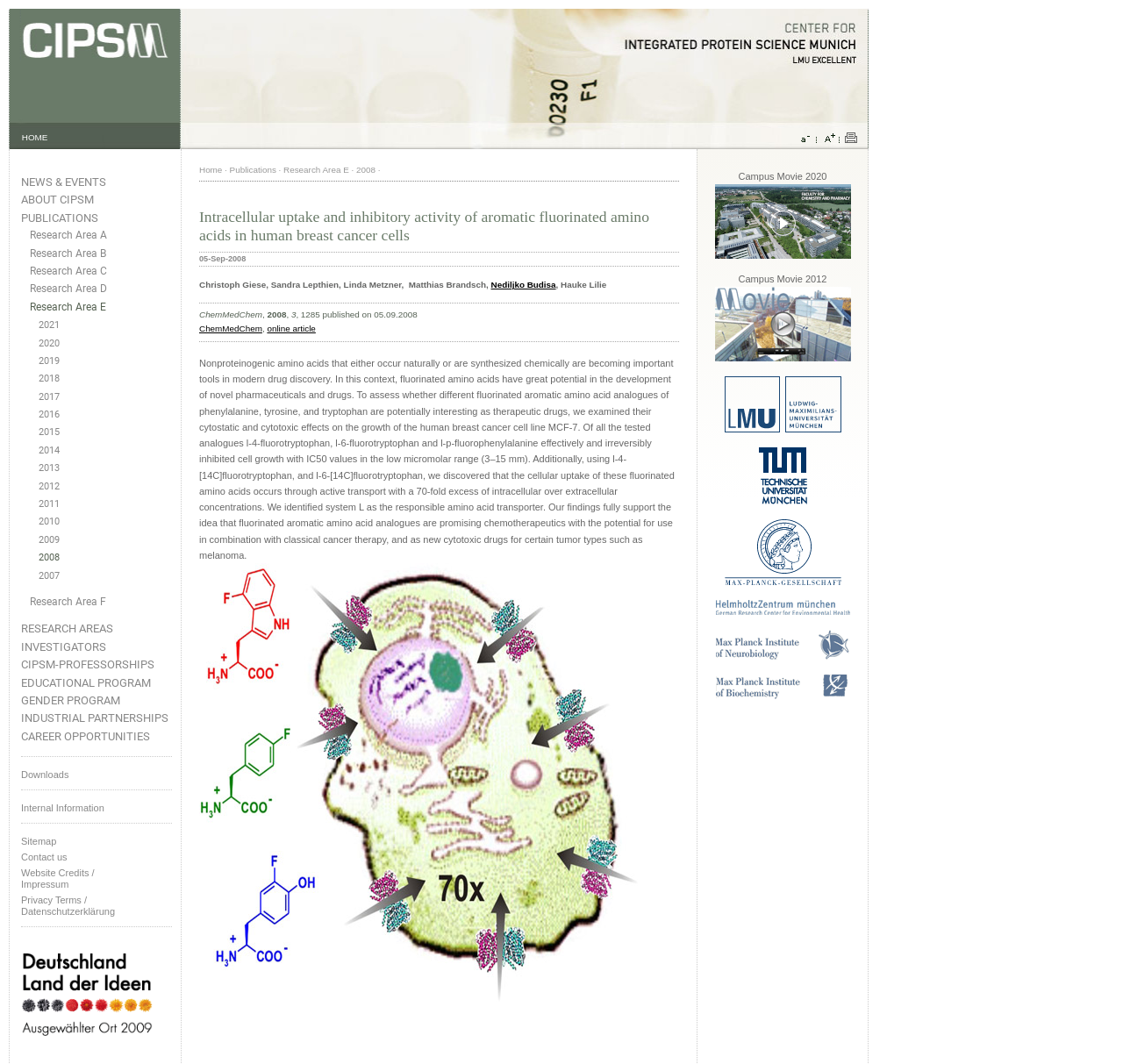Refer to the screenshot and answer the following question in detail:
What is the year of the publication mentioned in the article?

I found the publication year by looking at the text '05-Sep-2008' and '2008' which are mentioned multiple times in the article, indicating that the publication year is 2008.